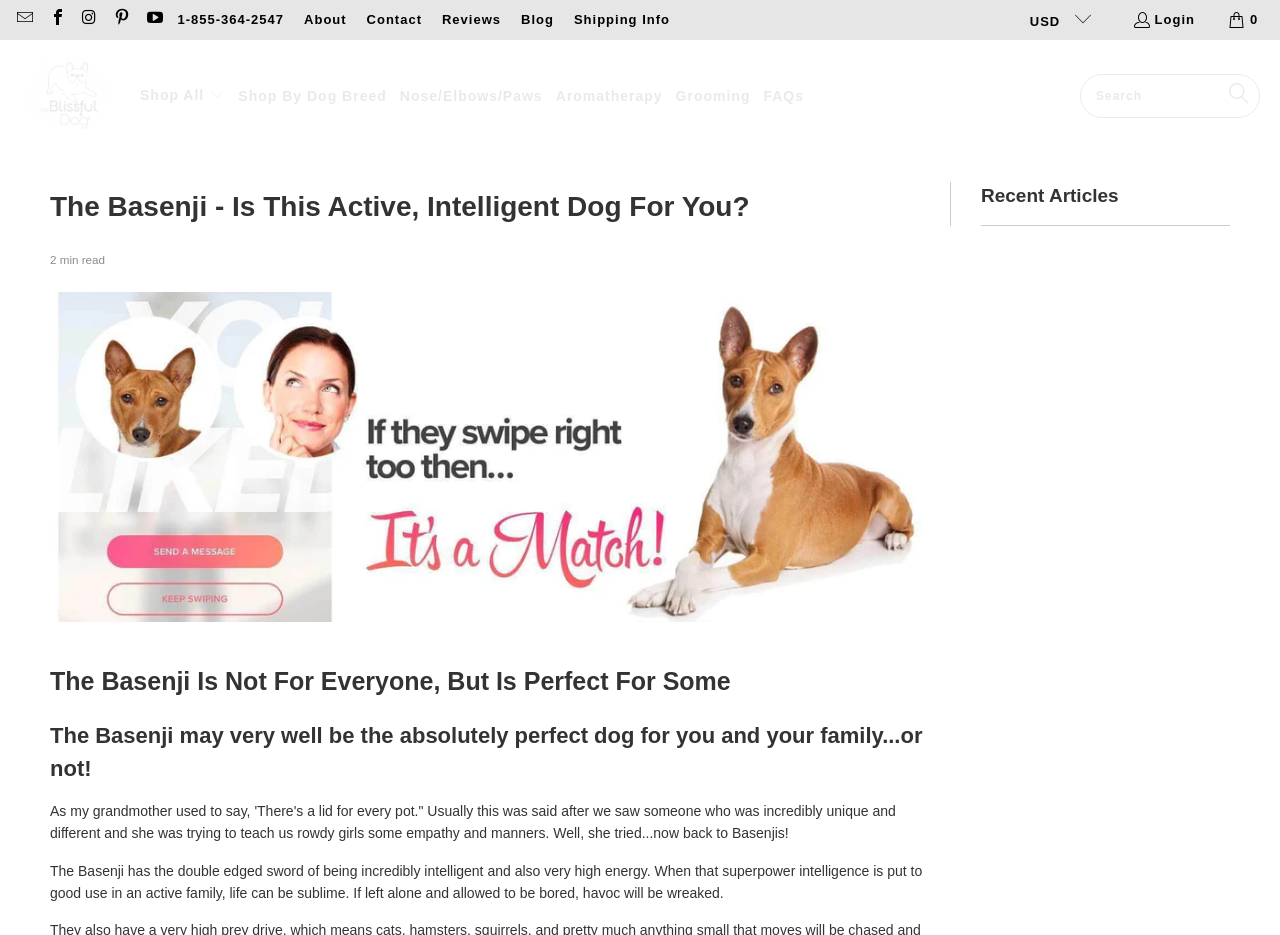Bounding box coordinates should be provided in the format (top-left x, top-left y, bottom-right x, bottom-right y) with all values between 0 and 1. Identify the bounding box for this UI element: Shop By Dog Breed

[0.186, 0.078, 0.302, 0.128]